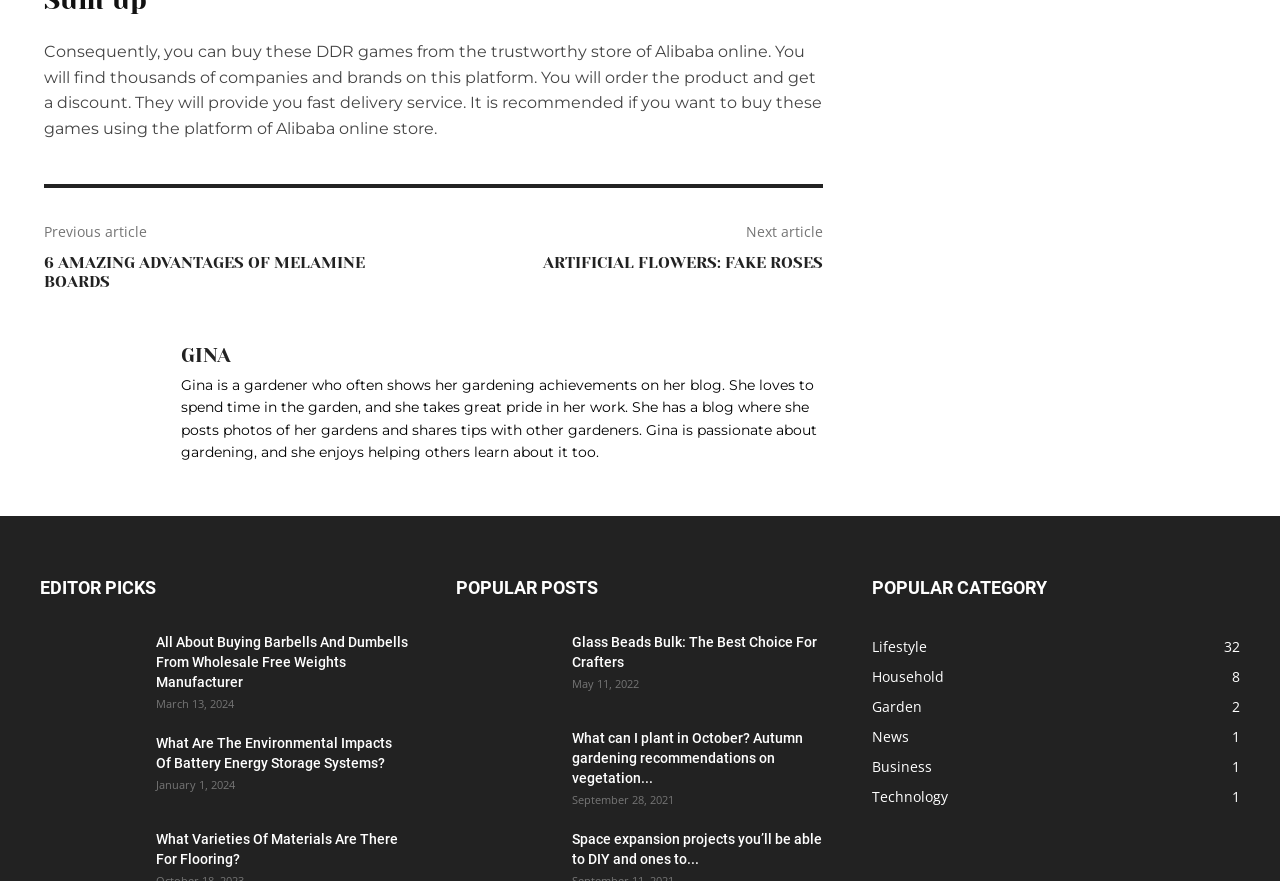Please mark the clickable region by giving the bounding box coordinates needed to complete this instruction: "Click the logo".

None